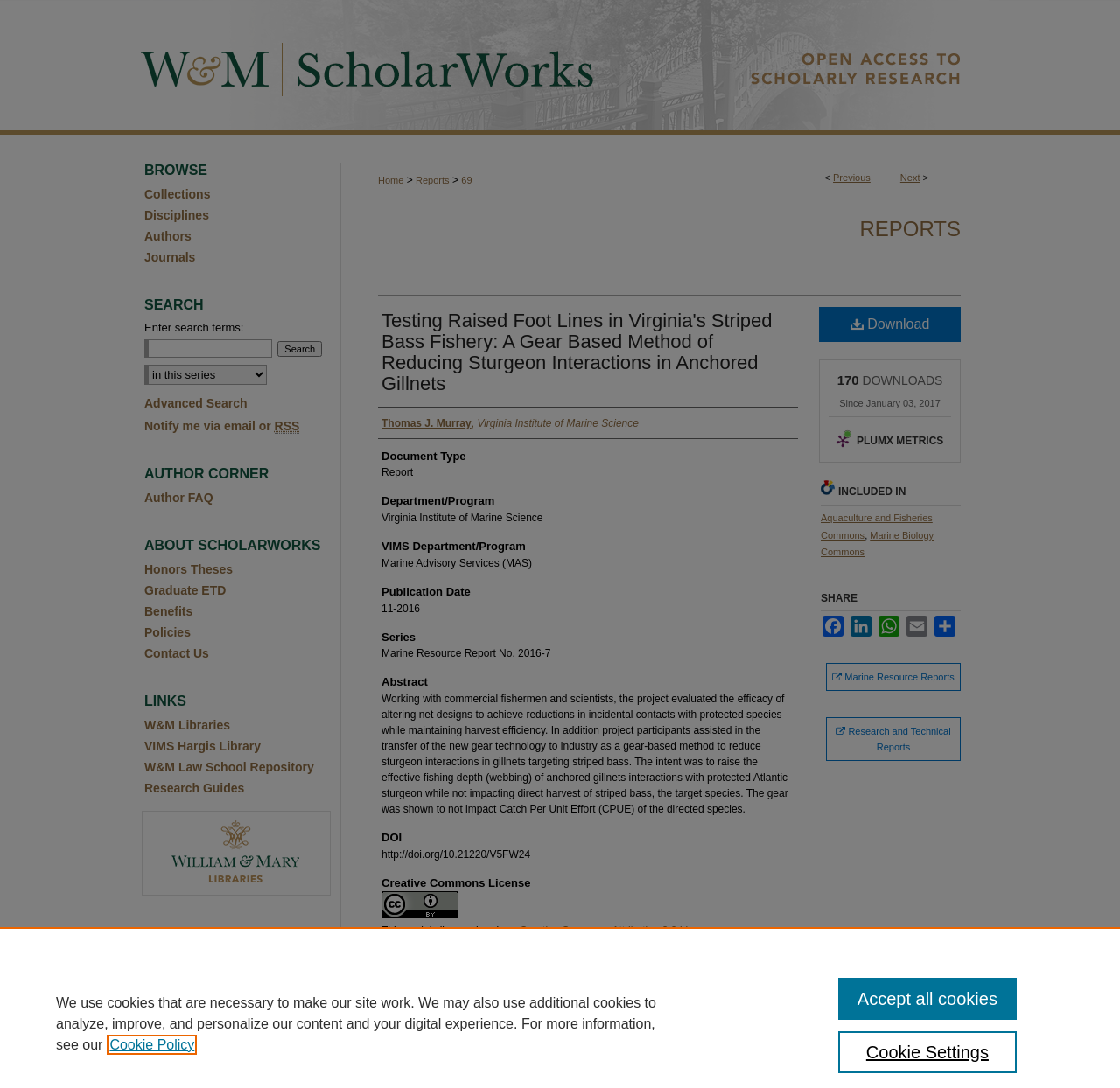Respond to the question below with a single word or phrase: What is the title of the report?

Testing Raised Foot Lines in Virginia's Striped Bass Fishery